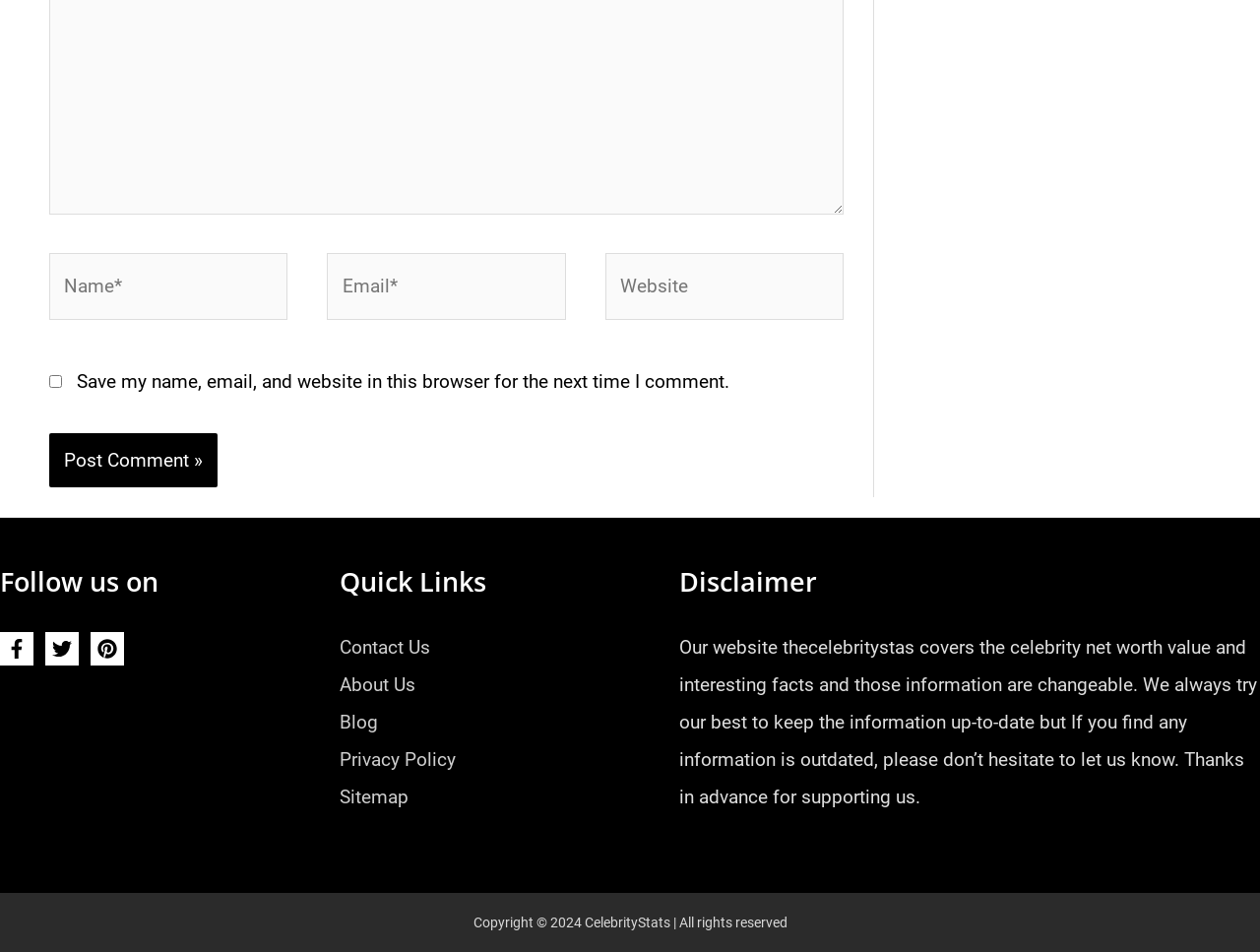Predict the bounding box of the UI element that fits this description: "Order Online".

None